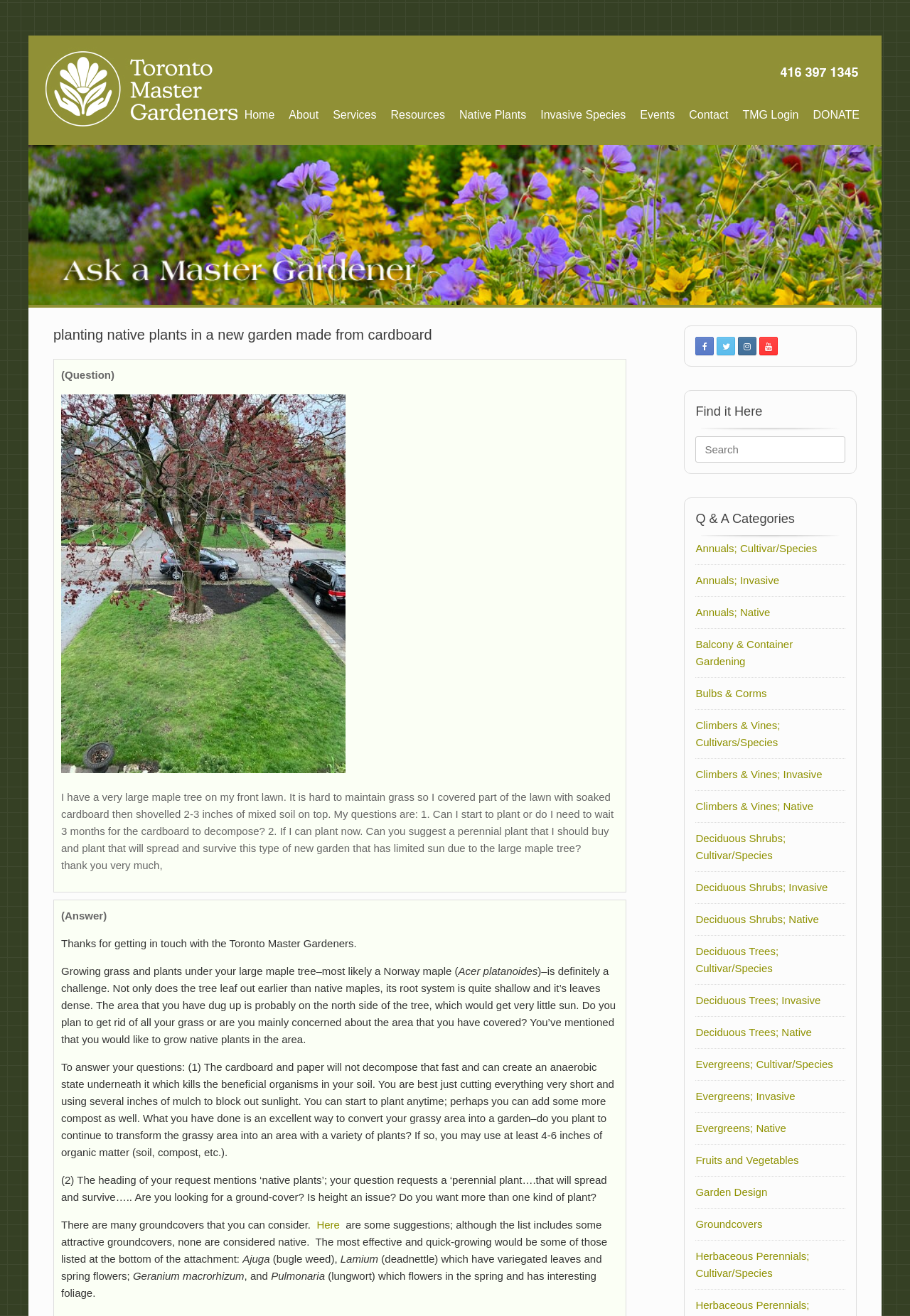Identify the bounding box coordinates of the section to be clicked to complete the task described by the following instruction: "Click on the 'Groundcovers' link". The coordinates should be four float numbers between 0 and 1, formatted as [left, top, right, bottom].

[0.764, 0.926, 0.838, 0.935]